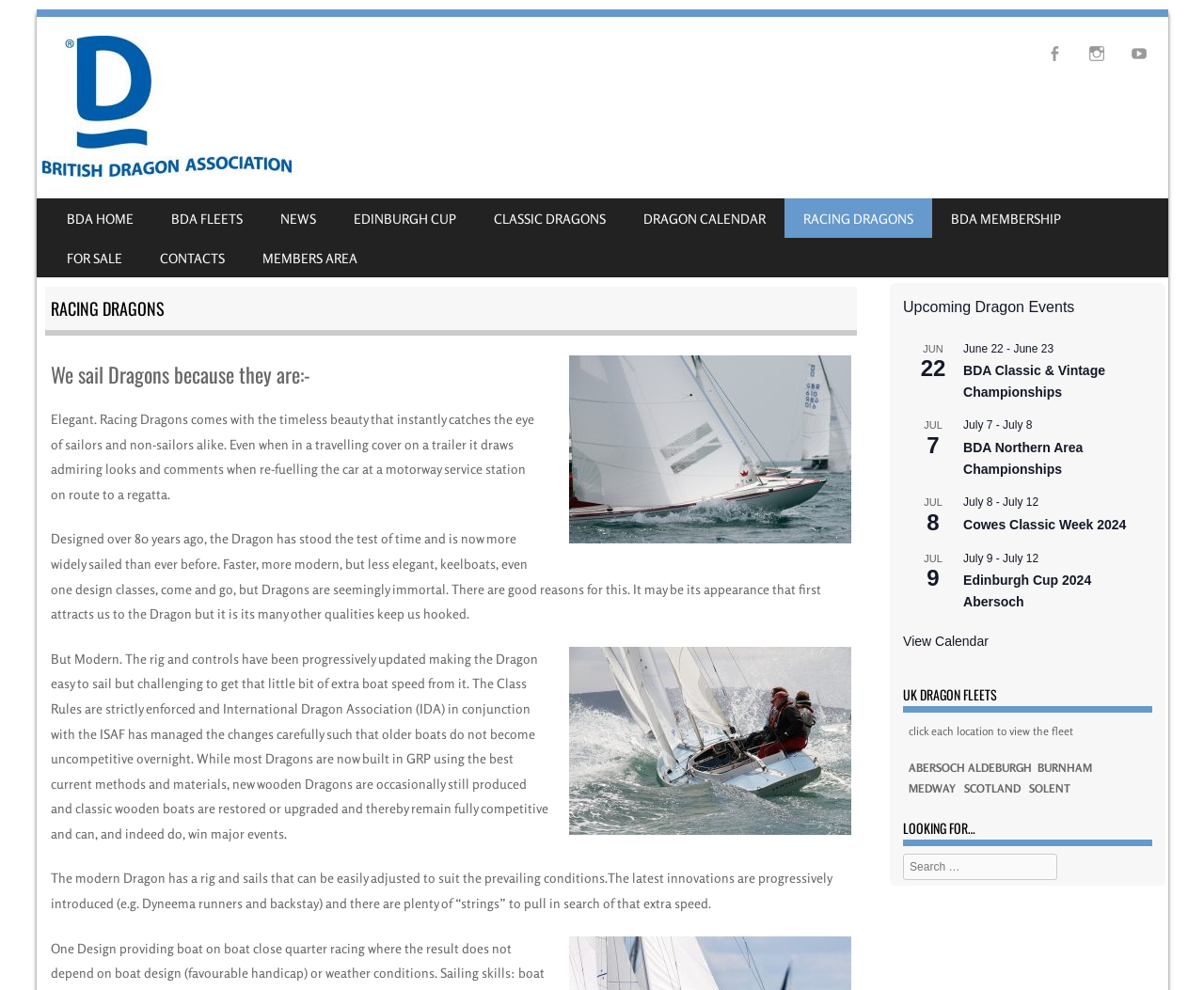Pinpoint the bounding box coordinates of the clickable element to carry out the following instruction: "Read about RACING DRAGONS."

[0.651, 0.2, 0.774, 0.24]